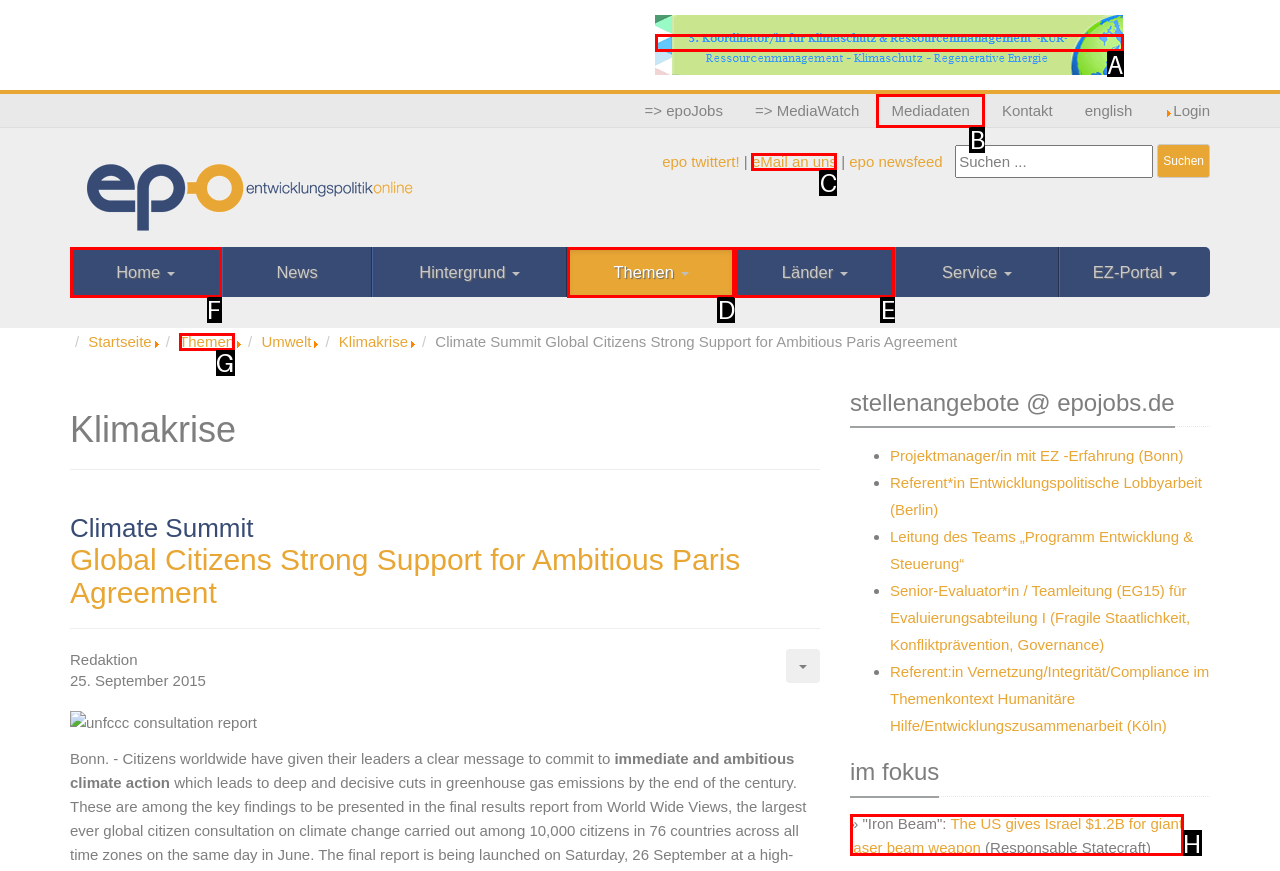Specify which HTML element I should click to complete this instruction: Visit our blog Answer with the letter of the relevant option.

None